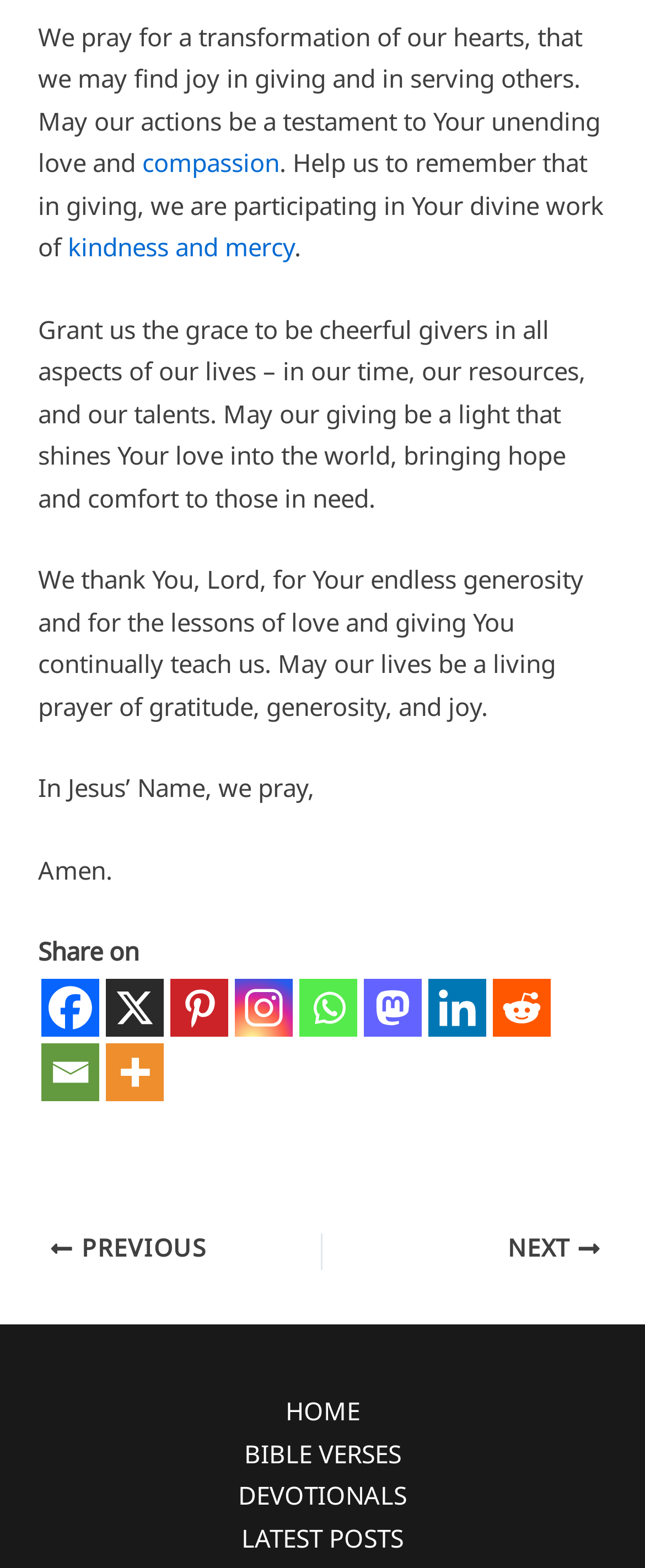Identify the bounding box coordinates for the UI element described as: "Previous Devotional: Colossians 3:14". The coordinates should be provided as four floats between 0 and 1: [left, top, right, bottom].

[0.077, 0.777, 0.505, 0.819]